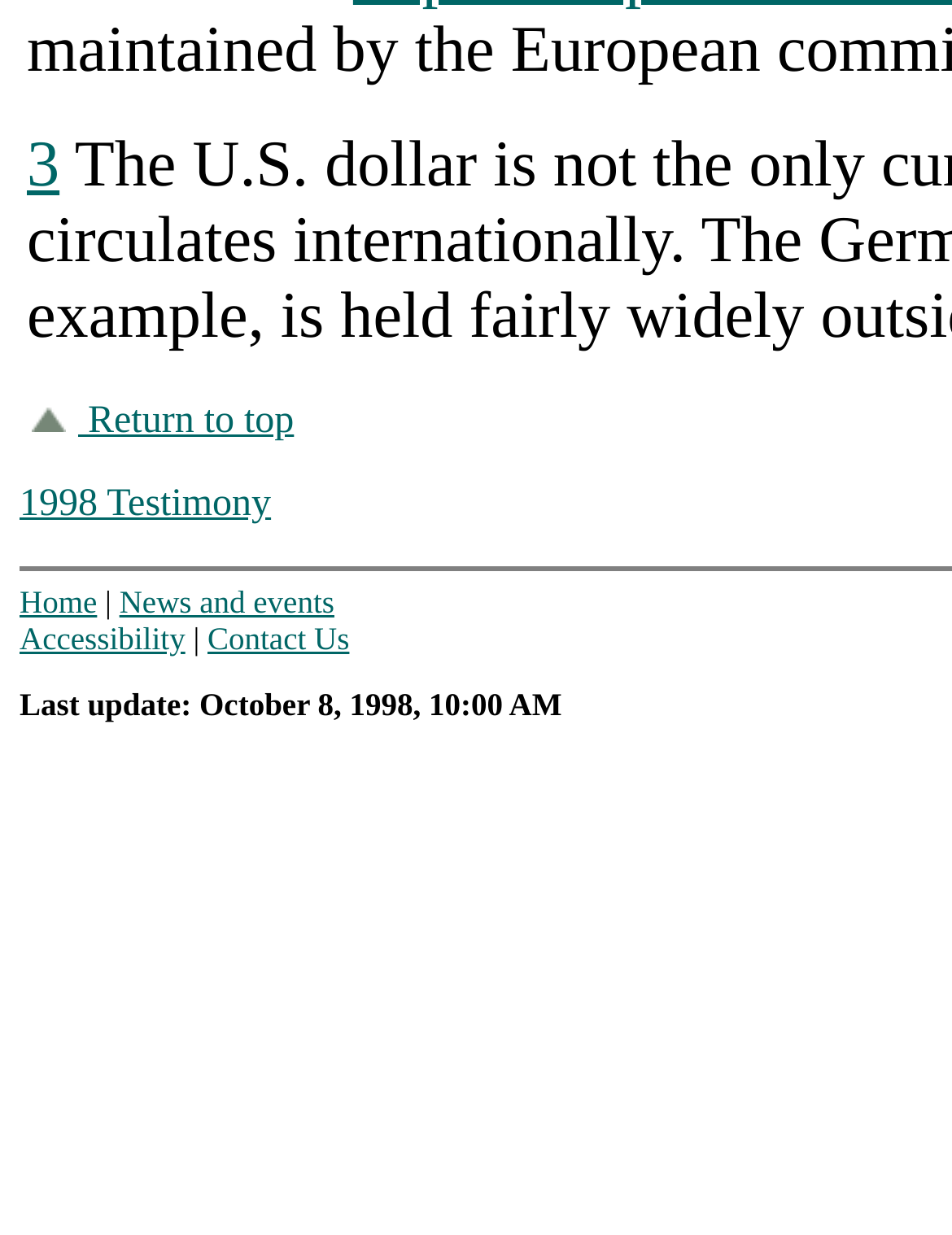Find and indicate the bounding box coordinates of the region you should select to follow the given instruction: "Go to Home".

[0.021, 0.472, 0.102, 0.502]